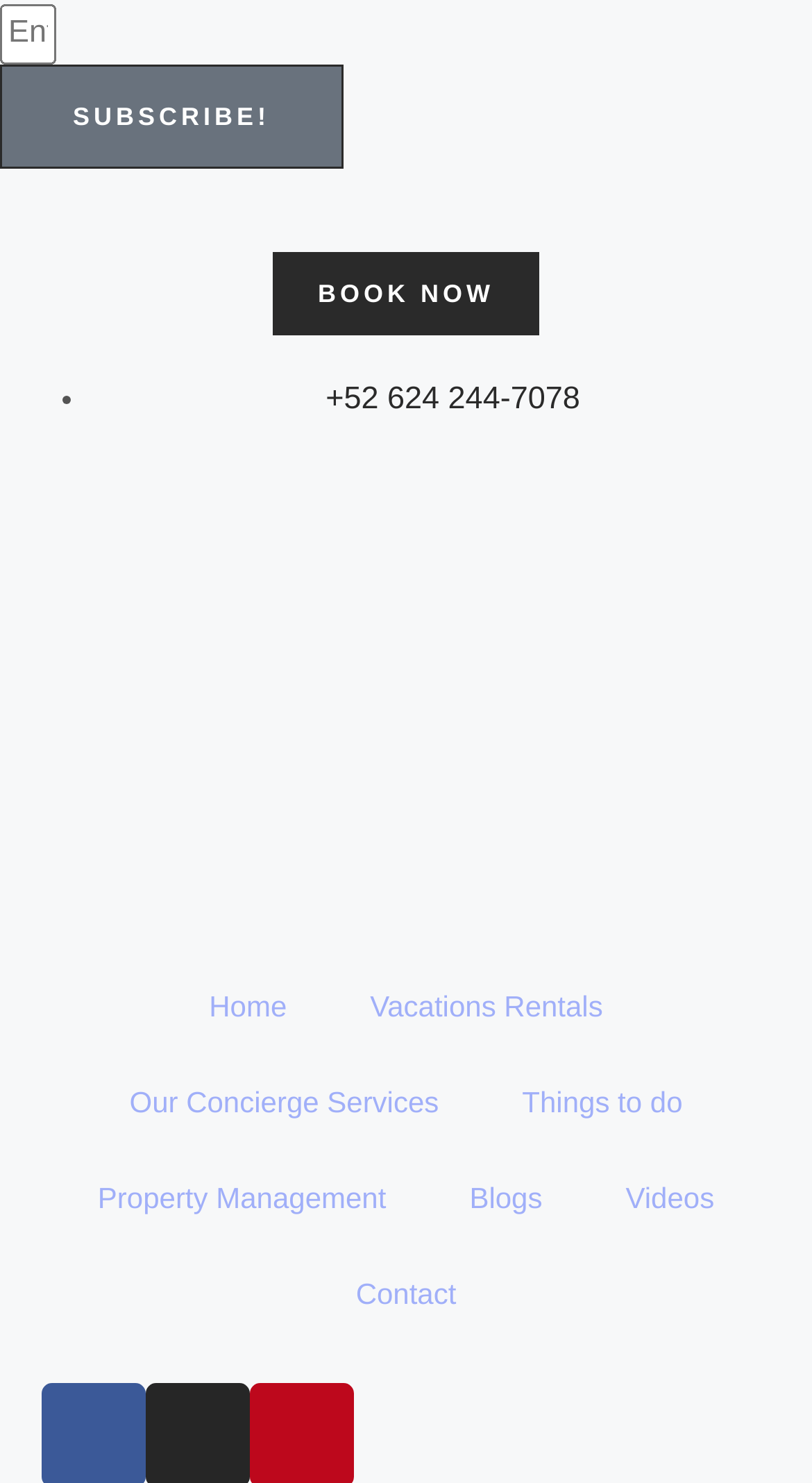Give a concise answer using only one word or phrase for this question:
What is the phone number on the webpage?

+52 624 244-7078